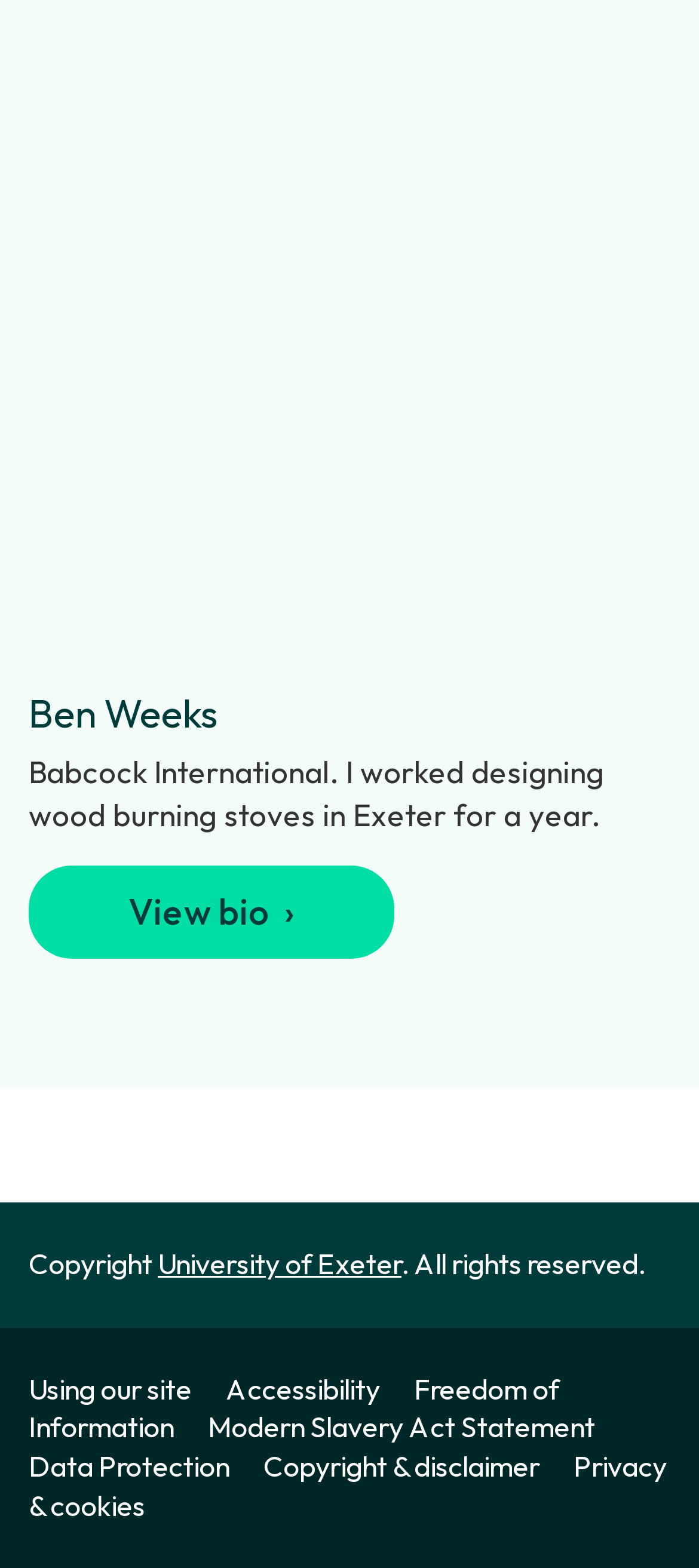What is the name of the person? Look at the image and give a one-word or short phrase answer.

Ben Weeks